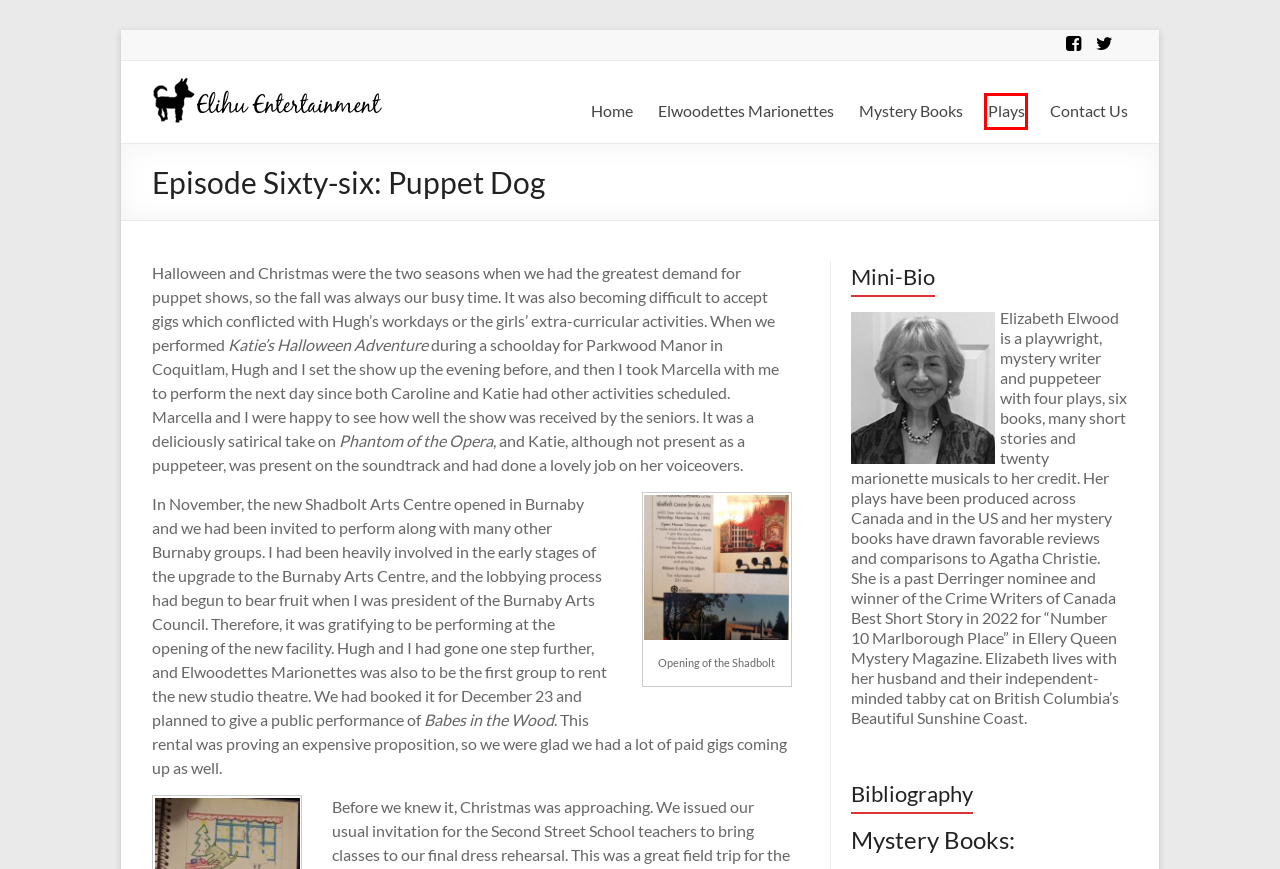Given a webpage screenshot with a red bounding box around a UI element, choose the webpage description that best matches the new webpage after clicking the element within the bounding box. Here are the candidates:
A. Elwoodettes Marionettes – Elihu Entertainment
B. Review of The Agatha Principle and Other Mystery Stories (9781475904437) — Foreword Reviews
C. Episode Sixty-seven: The best Christmas ever! – Elihu Entertainment
D. elizabeth – Elihu Entertainment
E. Contact Us – Elihu Entertainment
F. Plays – Elihu Entertainment
G. Elihu Entertainment
H. Mystery Books – Elihu Entertainment

F